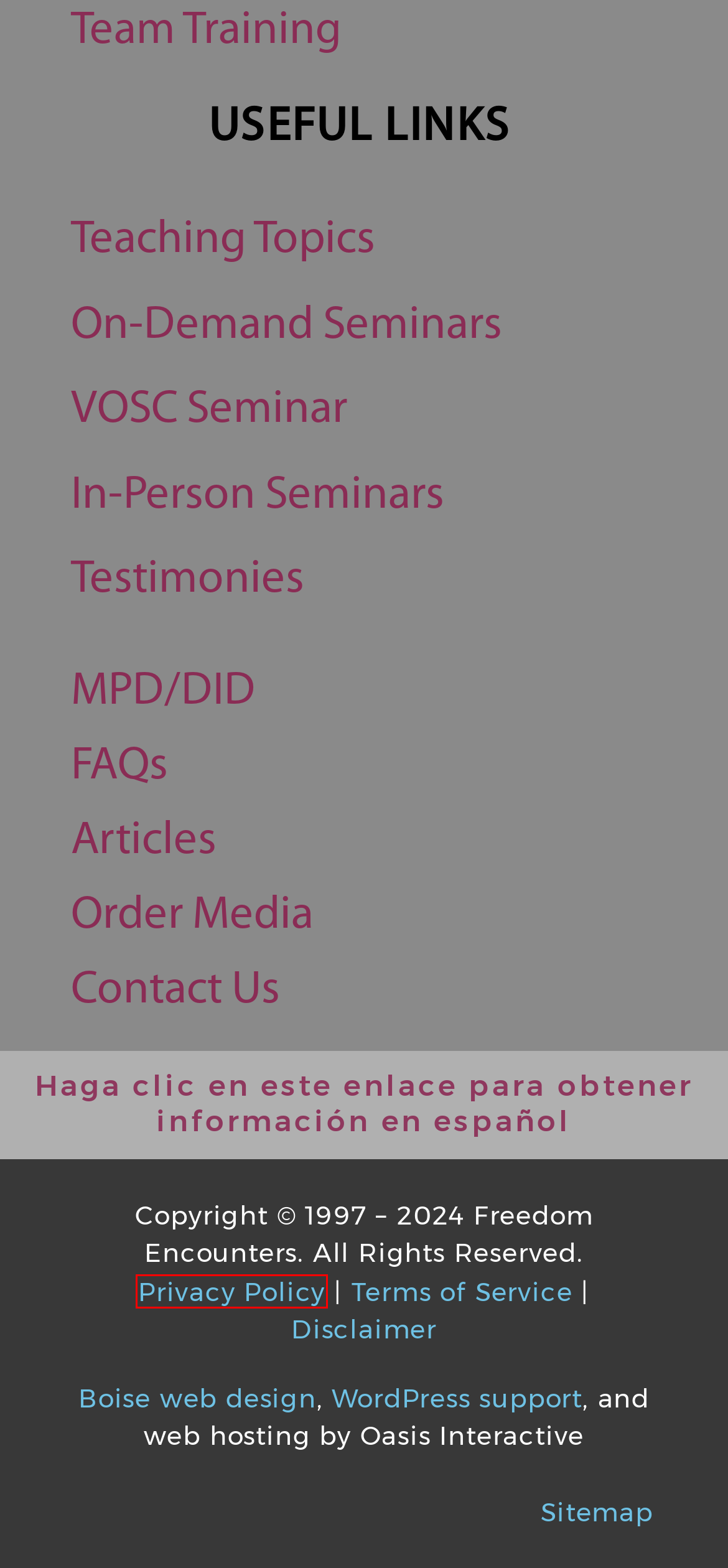Observe the screenshot of a webpage with a red bounding box around an element. Identify the webpage description that best fits the new page after the element inside the bounding box is clicked. The candidates are:
A. Inicio - Encuentros de Libertad
B. Sitemap - Freedom Encounters
C. Terms of Service - Freedom Encounters
D. Disclaimer - Freedom Encounters
E. Boise Web Design & Development Agency
F. Divine Phenomenon of MPD/DID - Freedom Encounters
G. Privacy Policy - Freedom Encounters
H. WordPress Support, Maintenance, and Site Management, Boise

G